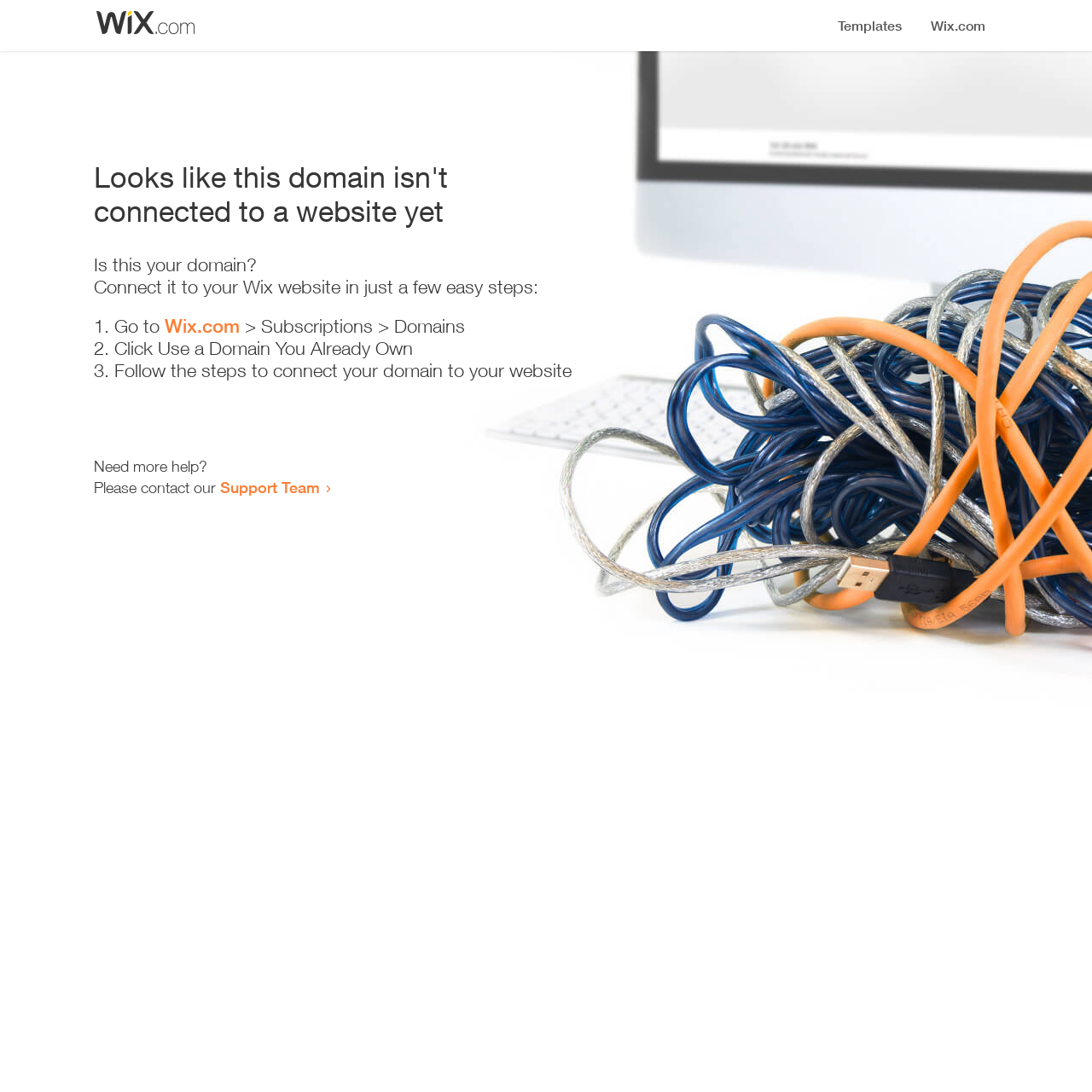Using the information from the screenshot, answer the following question thoroughly:
How many steps are required to connect the domain?

The webpage provides a list of steps to connect the domain, which includes three list markers '1.', '2.', and '3.' with corresponding instructions.